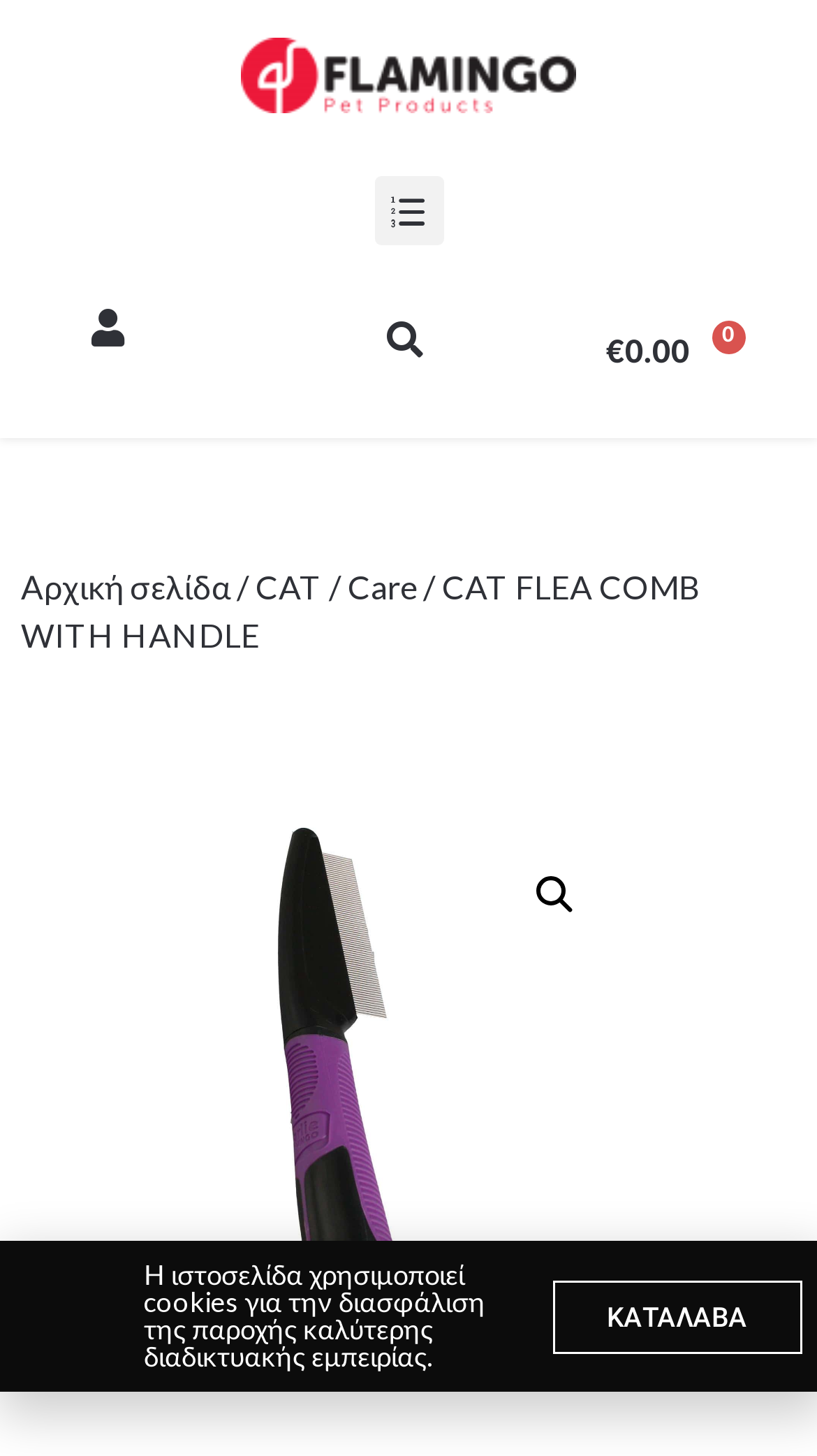Locate the bounding box coordinates of the element that should be clicked to execute the following instruction: "go to home page".

[0.026, 0.39, 0.282, 0.416]